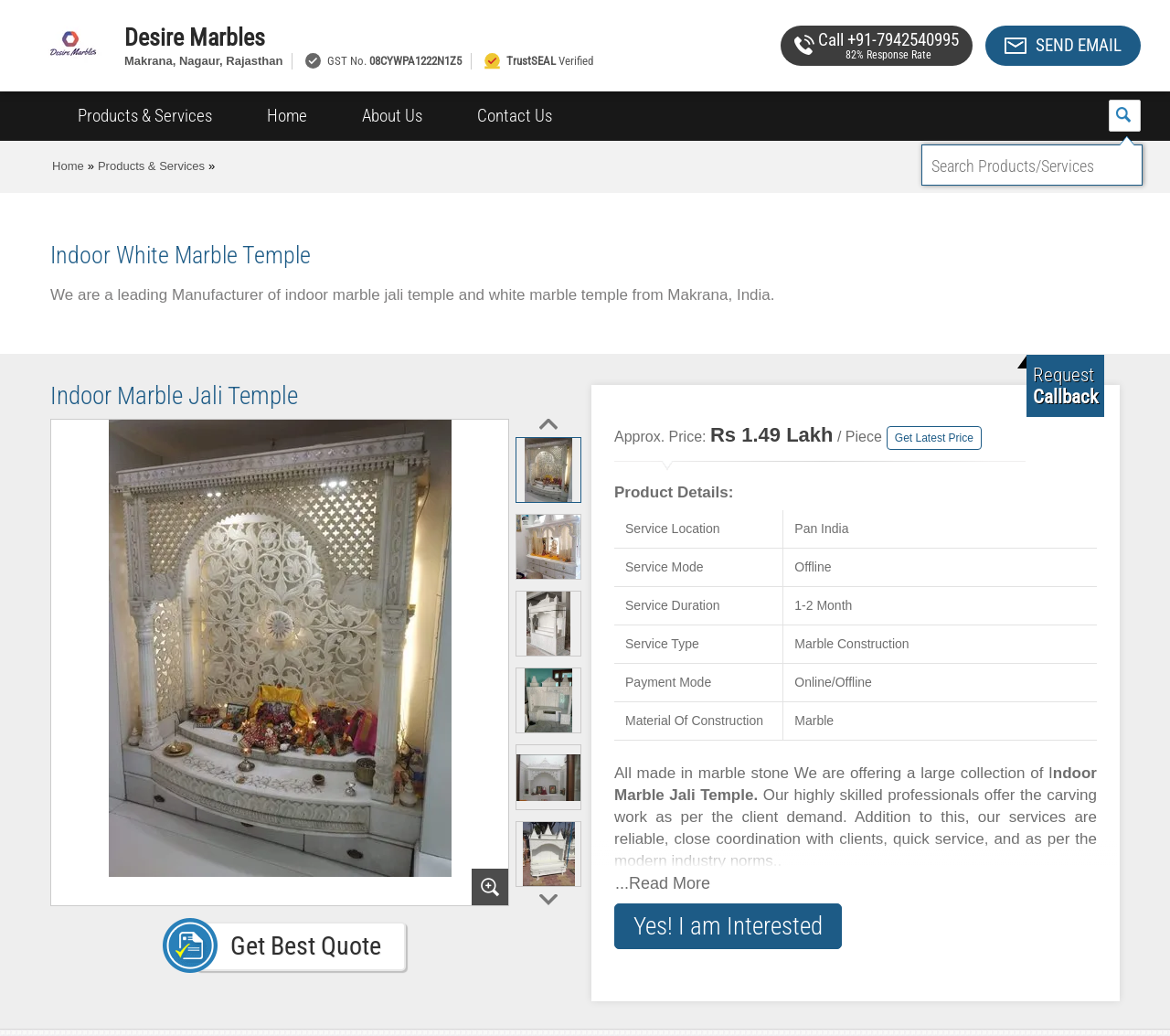Determine the bounding box coordinates for the UI element described. Format the coordinates as (top-left x, top-left y, bottom-right x, bottom-right y) and ensure all values are between 0 and 1. Element description: alt="Thomas Frey Futurist Futurati Podcasts"

None